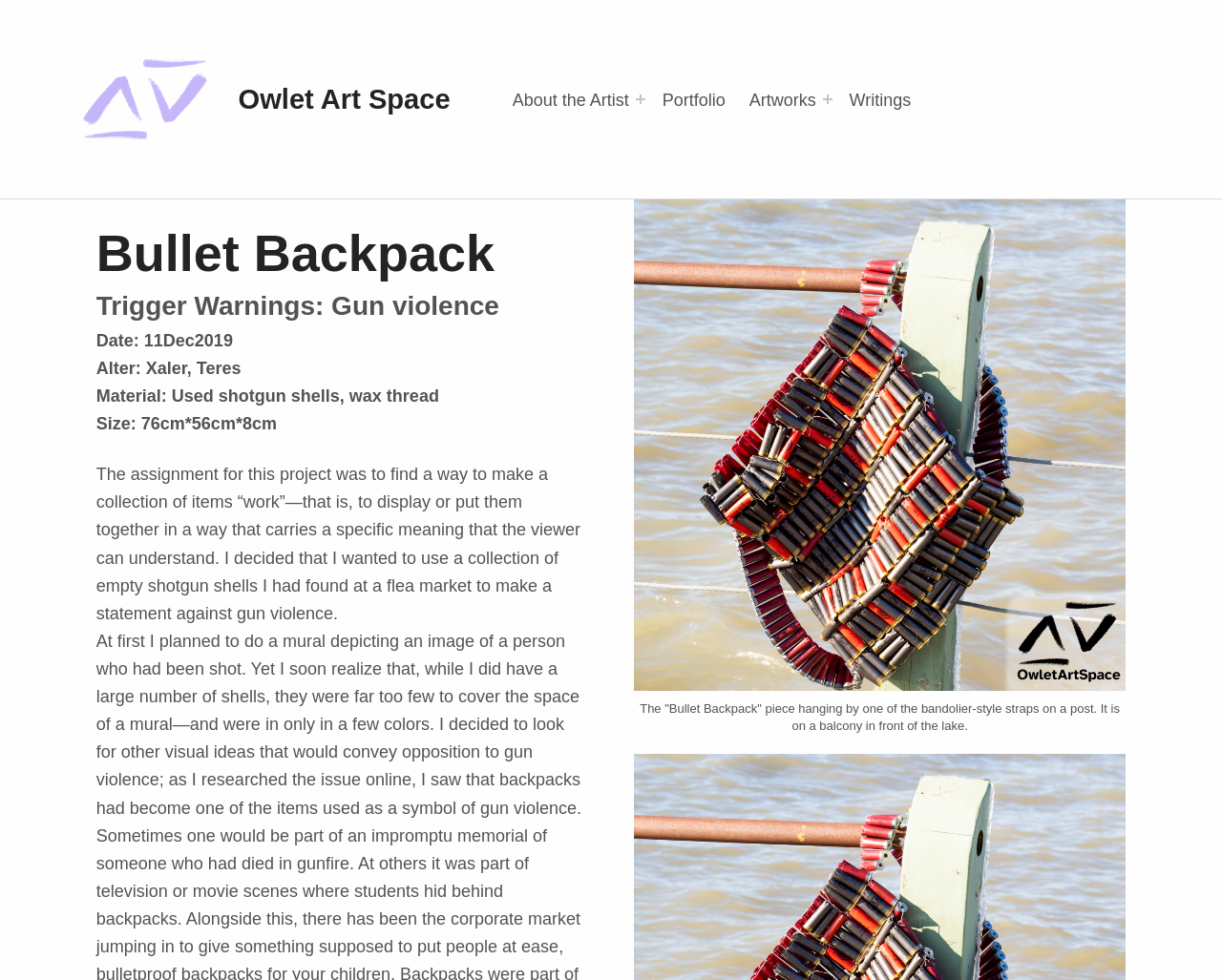Illustrate the webpage with a detailed description.

The webpage is about a specific artwork called "Bullet Backpack" by Owlet Art Space. At the top left corner, there is a logo of Owlet Art Space, which is a colored transparent image. Next to the logo, there is a link to the Owlet Art Space website. 

On the top right side, there is a primary navigation menu with links to "About the Artist", "Portfolio", "Artworks", and "Writings". Each of these links has an expandable menu button next to it.

Below the navigation menu, there is a heading that reads "Bullet Backpack". Underneath the heading, there are several lines of text that provide details about the artwork, including trigger warnings, date, alter, material, and size. 

Following the details, there is a paragraph of text that explains the concept and meaning behind the artwork. The text describes how the artist used a collection of empty shotgun shells to make a statement against gun violence.

On the right side of the text, there is a large image of the "Bullet Backpack" piece hanging by one of the bandolier-style straps on a post, on a balcony in front of a lake.